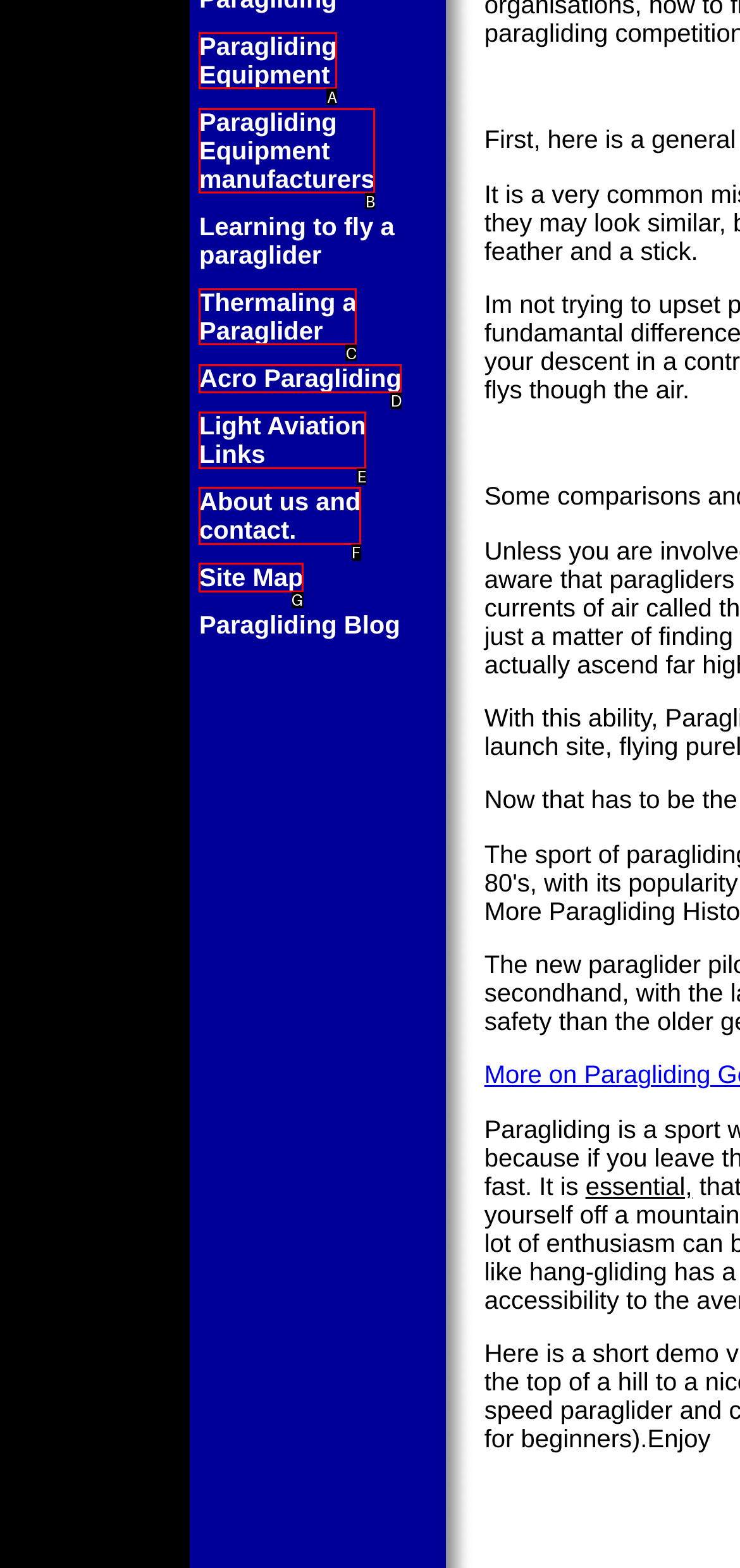Point out the option that best suits the description: Light Aviation Links
Indicate your answer with the letter of the selected choice.

E